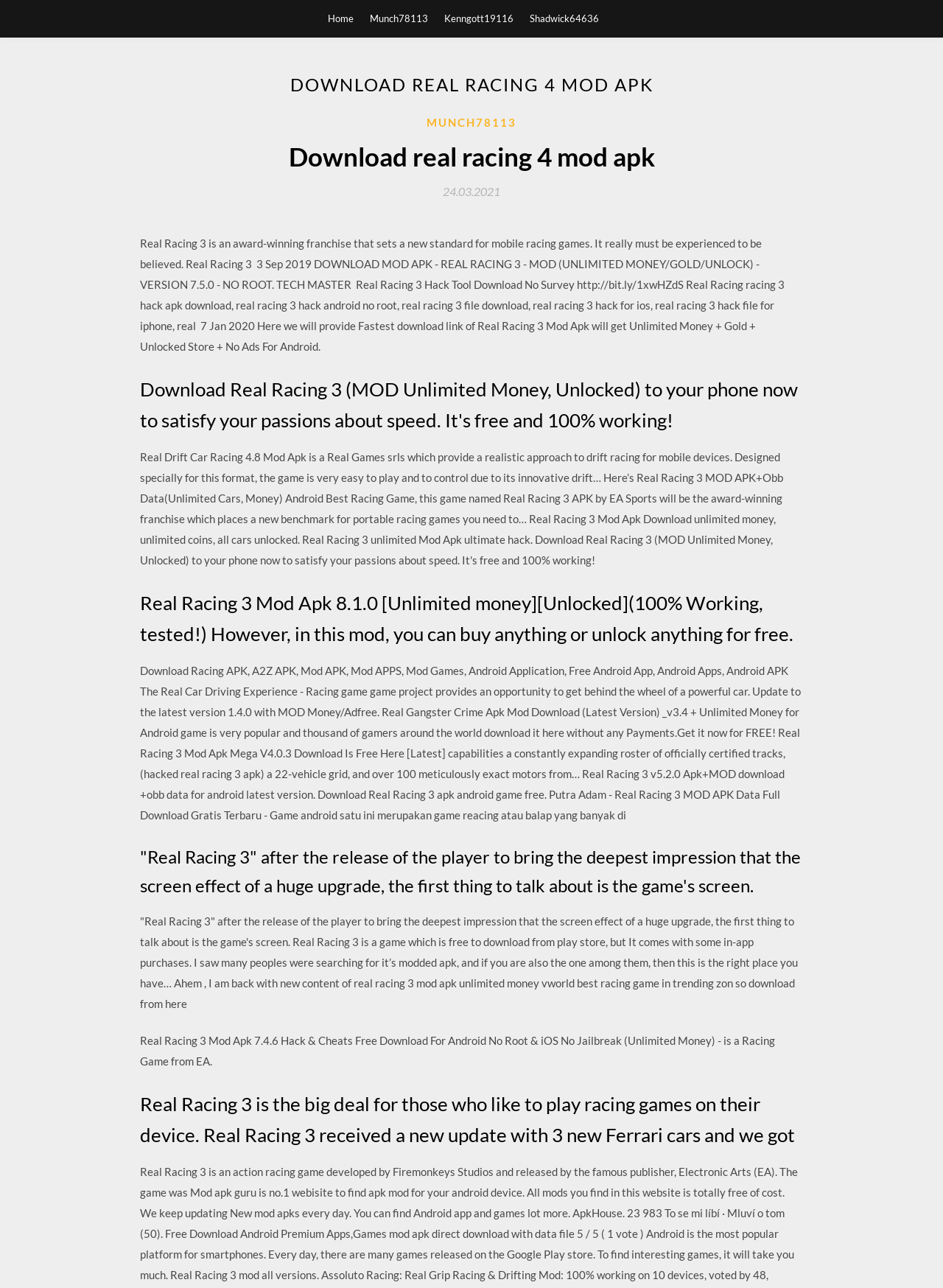Create an elaborate caption that covers all aspects of the webpage.

The webpage is about downloading Real Racing 4 mod apk, with a focus on racing games. At the top, there are four links: "Home", "Munch78113", "Kenngott19116", and "Shadwick64636", aligned horizontally and taking up about a quarter of the screen width.

Below these links, there is a large header section that spans almost the entire screen width. It contains a heading "DOWNLOAD REAL RACING 4 MOD APK" in a prominent font size. 

Underneath the header section, there are several sections of text and links. The first section describes Real Racing 3, an award-winning franchise that sets a new standard for mobile racing games. It also provides information about downloading the mod apk, including a link to a hack tool and details about the game's features.

The next section is a heading that encourages users to download Real Racing 3 to satisfy their passions about speed. This is followed by another heading that describes the features of Real Racing 3 Mod Apk, including unlimited money and unlocked content.

The subsequent sections contain more text and links related to racing games, including Real Car Driving Experience, Real Gangster Crime, and other versions of Real Racing 3. These sections provide information about the games, their features, and how to download them.

Throughout the webpage, there are multiple headings and sections of text that provide information about different racing games and their mod apks. The overall layout is dense, with a focus on providing a wealth of information to users interested in racing games.